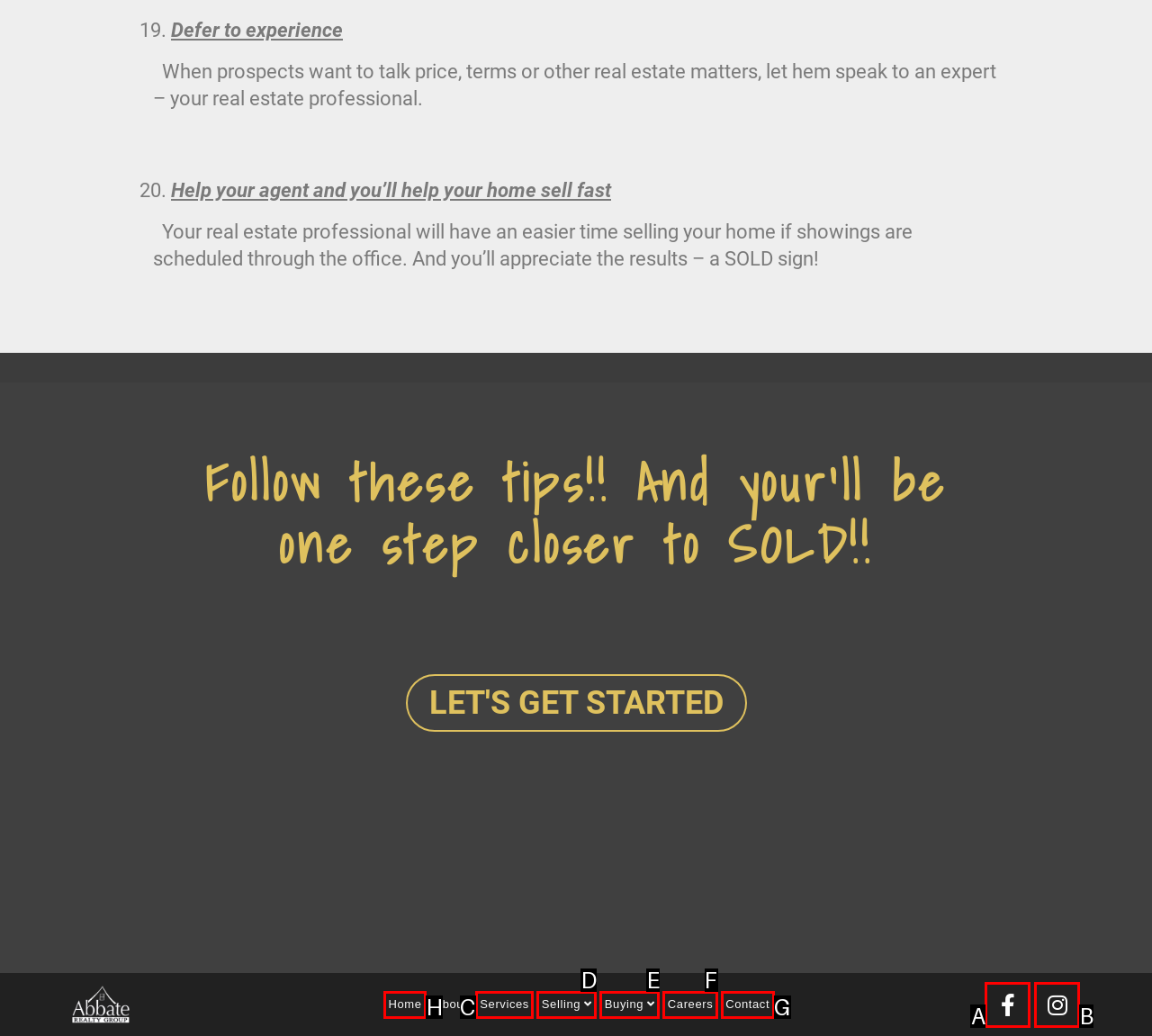Select the HTML element that needs to be clicked to perform the task: Go to the 'Home' page. Reply with the letter of the chosen option.

H